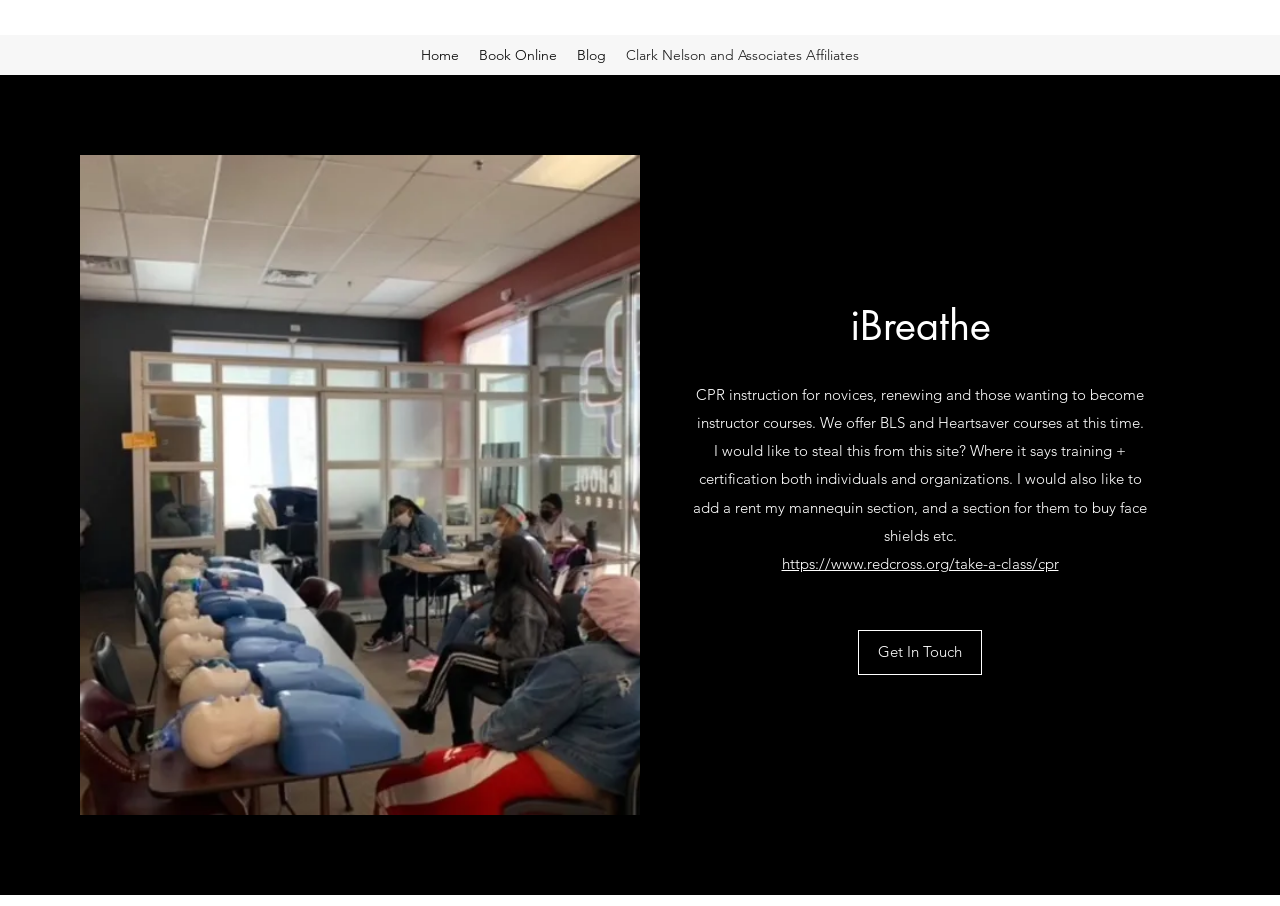Locate the bounding box coordinates of the UI element described by: "Clark Nelson and Associates Affiliates". Provide the coordinates as four float numbers between 0 and 1, formatted as [left, top, right, bottom].

[0.481, 0.044, 0.679, 0.077]